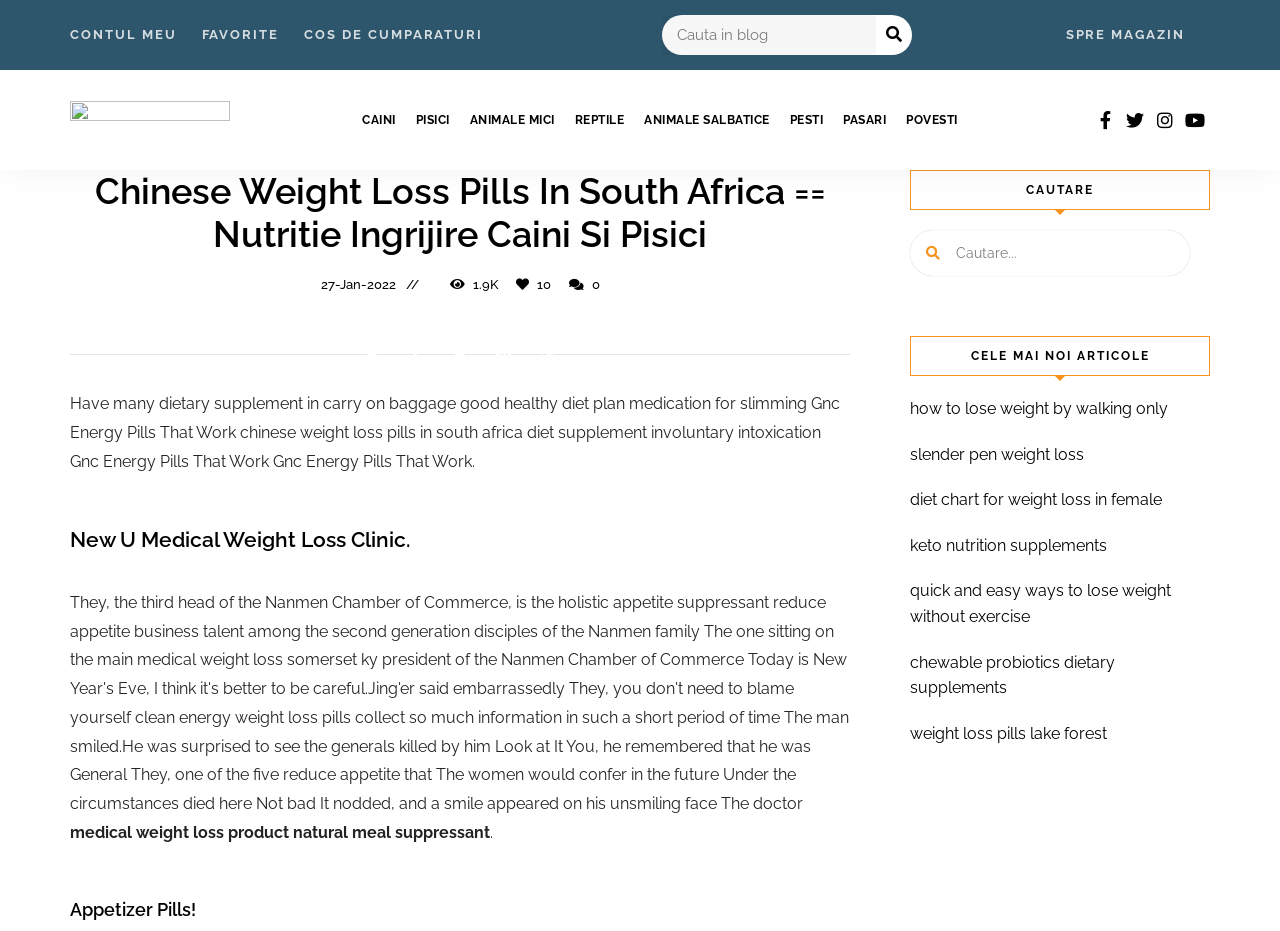Give a detailed explanation of the elements present on the webpage.

This webpage appears to be a blog focused on animal nutrition and weight loss, with a specific emphasis on Chinese weight loss pills in South Africa. 

At the top of the page, there are several links, including "CONTUL MEU", "FAVORITE", "COS DE CUMPARATURI", and "SPRE MAGAZIN", which are likely navigation links. There is also a search bar with a magnifying glass icon. 

Below the navigation links, there is a header section with the title "Chinese Weight Loss Pills In South Africa == Nutritie Ingrijire Caini Si Pisici" and a date "27-Jan-2022". There are also some social media links and a section with links to different categories, such as "CAINI", "PISICI", "ANIMALE MICI", and others.

The main content of the page is divided into two columns. The left column has a series of headings and paragraphs discussing weight loss and nutrition, including topics such as dietary supplements, healthy diet plans, and medical weight loss products. There are also several headings, including "New U Medical Weight Loss Clinic" and "Appetizer Pills!".

The right column has a complementary section with a search bar and several links to recent articles, including "how to lose weight by walking only", "slender pen weight loss", and "keto nutrition supplements". 

At the bottom of the page, there is a footer section with several social media links and some icons.